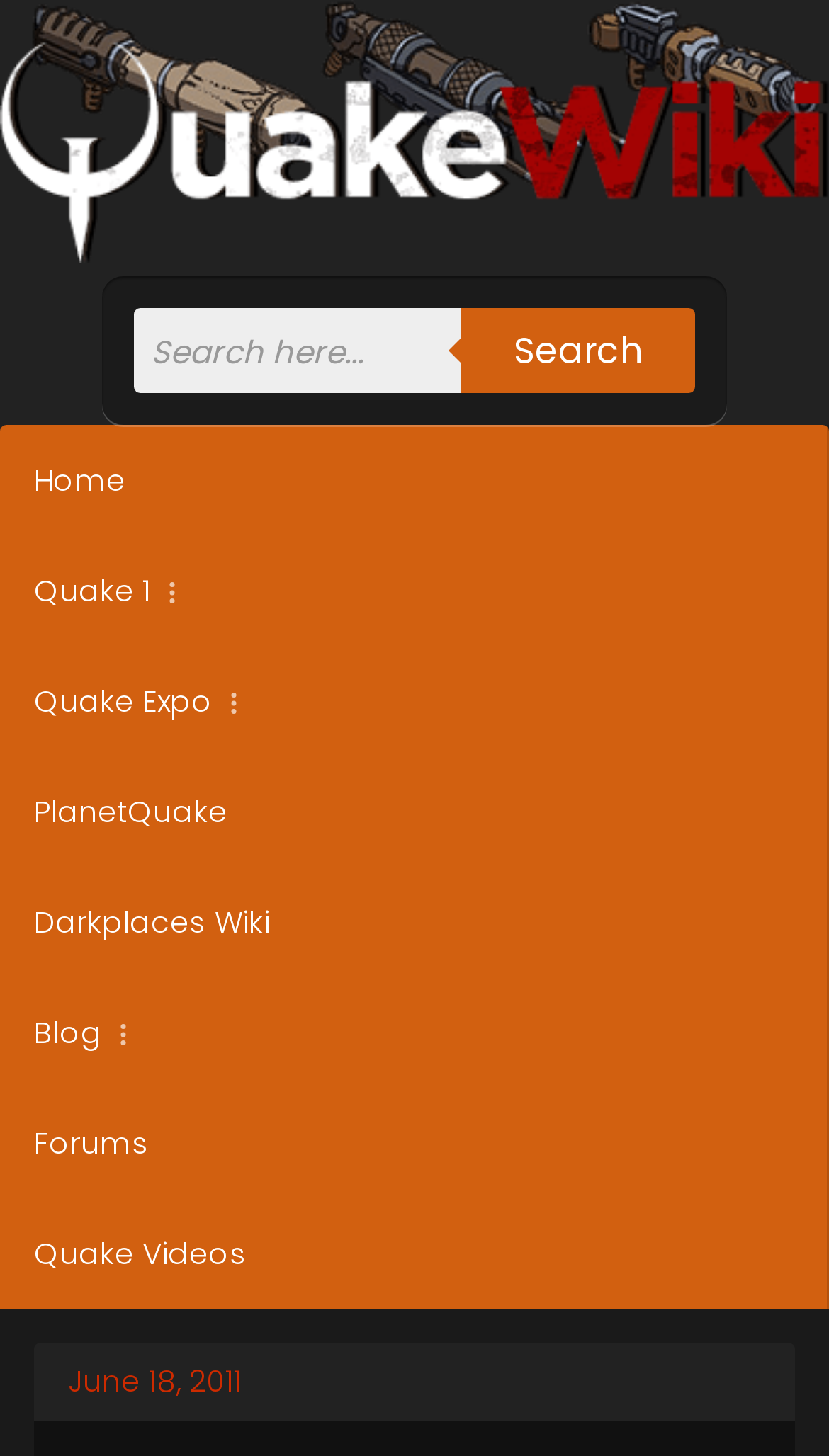Describe the webpage in detail, including text, images, and layout.

The webpage appears to be a wiki page for Quake, a popular video game. At the top of the page, there is a logo image and a link to "QuakeWiki" that spans the entire width of the page. Below the logo, there is a search bar with a text box and a "Search" button, allowing users to search for specific content on the wiki.

Underneath the search bar, there is a navigation menu with several links, including "Home", "Quake 1", "Quake Expo", "PlanetQuake", "Darkplaces Wiki", "Blog", "Forums", and "Quake Videos". Each of these links has a small icon image next to it, except for the "Home" link. The links are arranged vertically, taking up the majority of the page's width.

At the very bottom of the page, there is a static text element displaying the date "June 18, 2011".